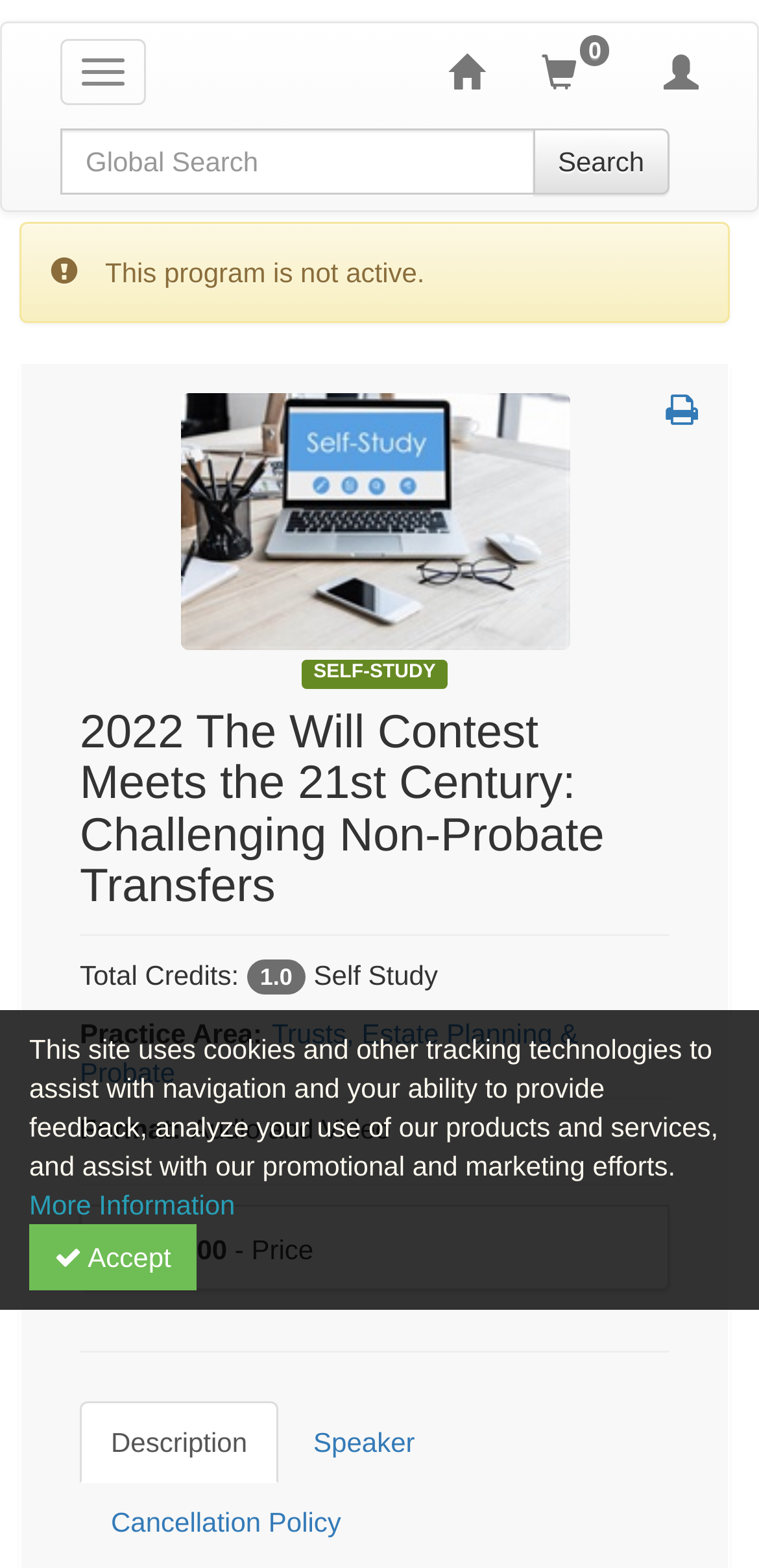Using the provided element description "parent_node: Search placeholder="Global Search"", determine the bounding box coordinates of the UI element.

[0.079, 0.082, 0.704, 0.124]